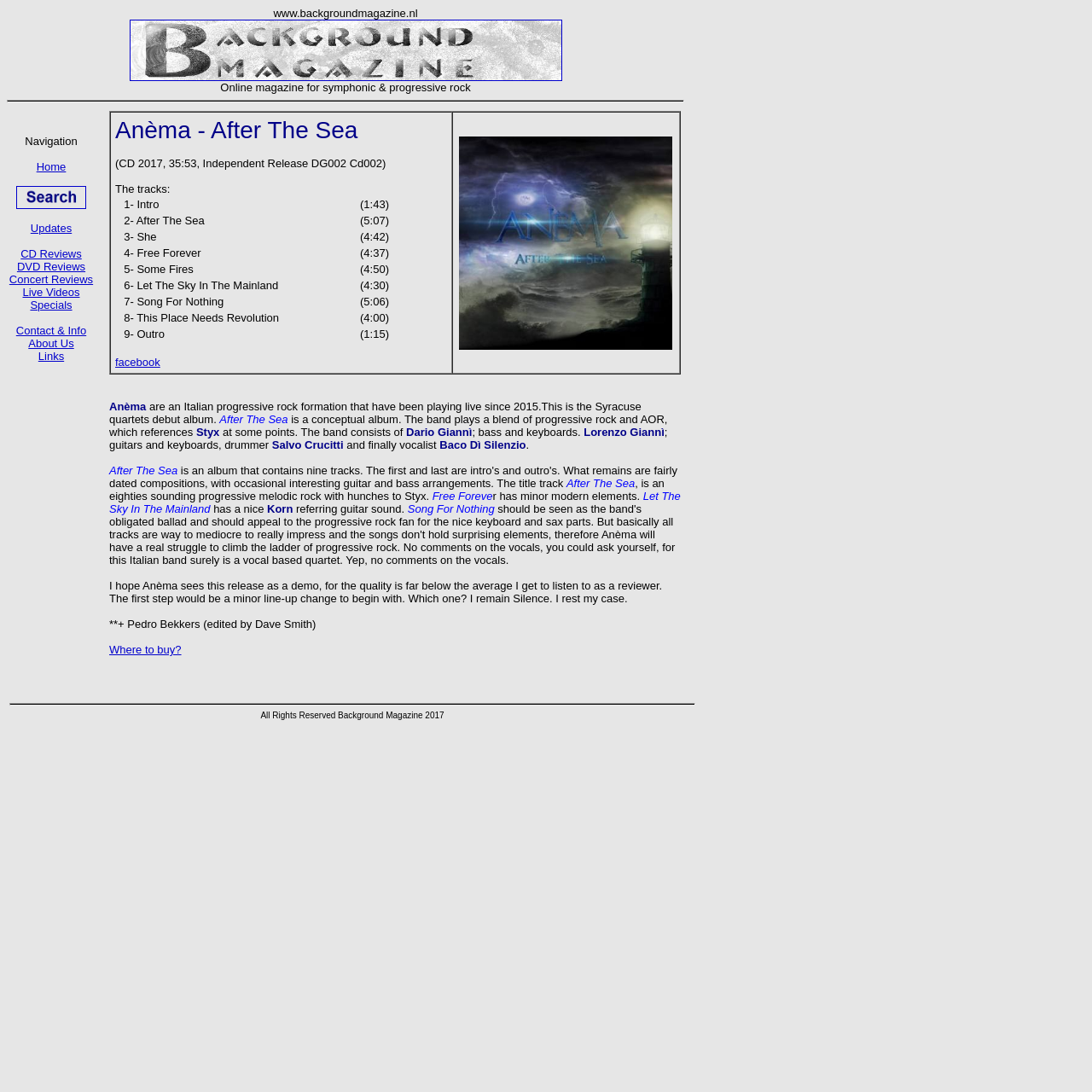For the given element description Where to buy?, determine the bounding box coordinates of the UI element. The coordinates should follow the format (top-left x, top-left y, bottom-right x, bottom-right y) and be within the range of 0 to 1.

[0.1, 0.589, 0.166, 0.601]